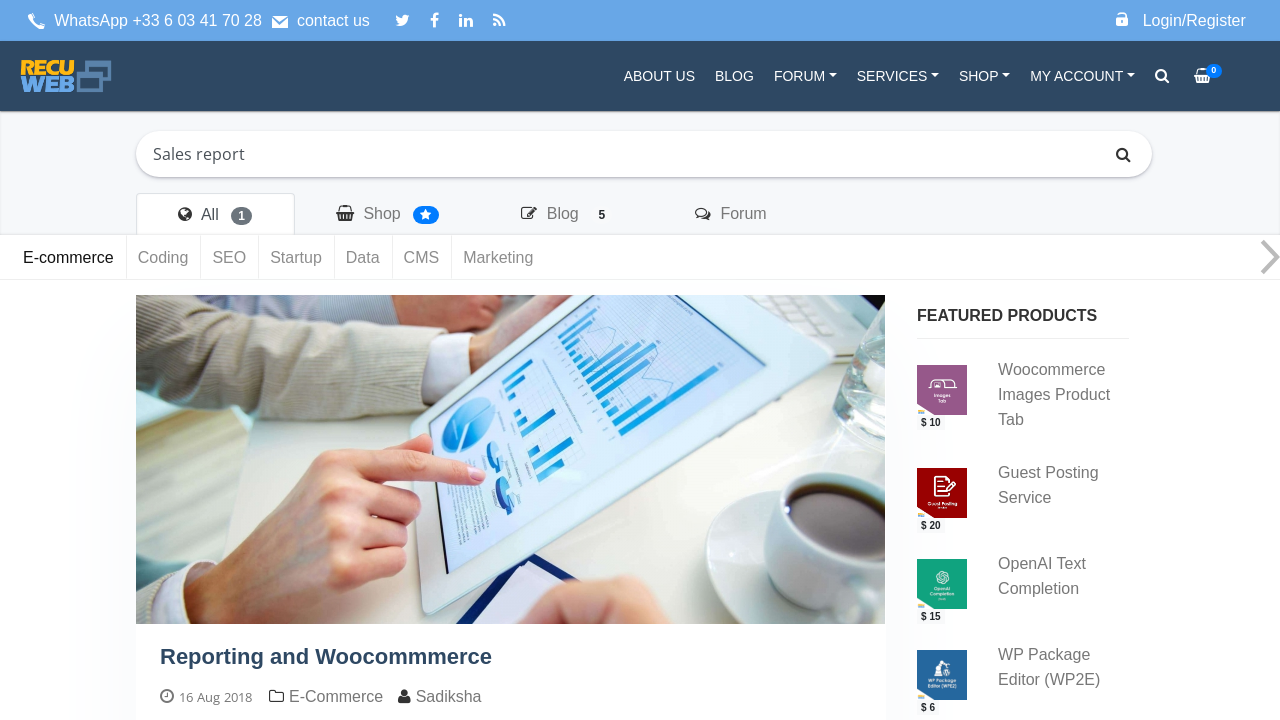Please determine the bounding box coordinates of the element's region to click in order to carry out the following instruction: "Go to the about us page". The coordinates should be four float numbers between 0 and 1, i.e., [left, top, right, bottom].

[0.479, 0.089, 0.551, 0.138]